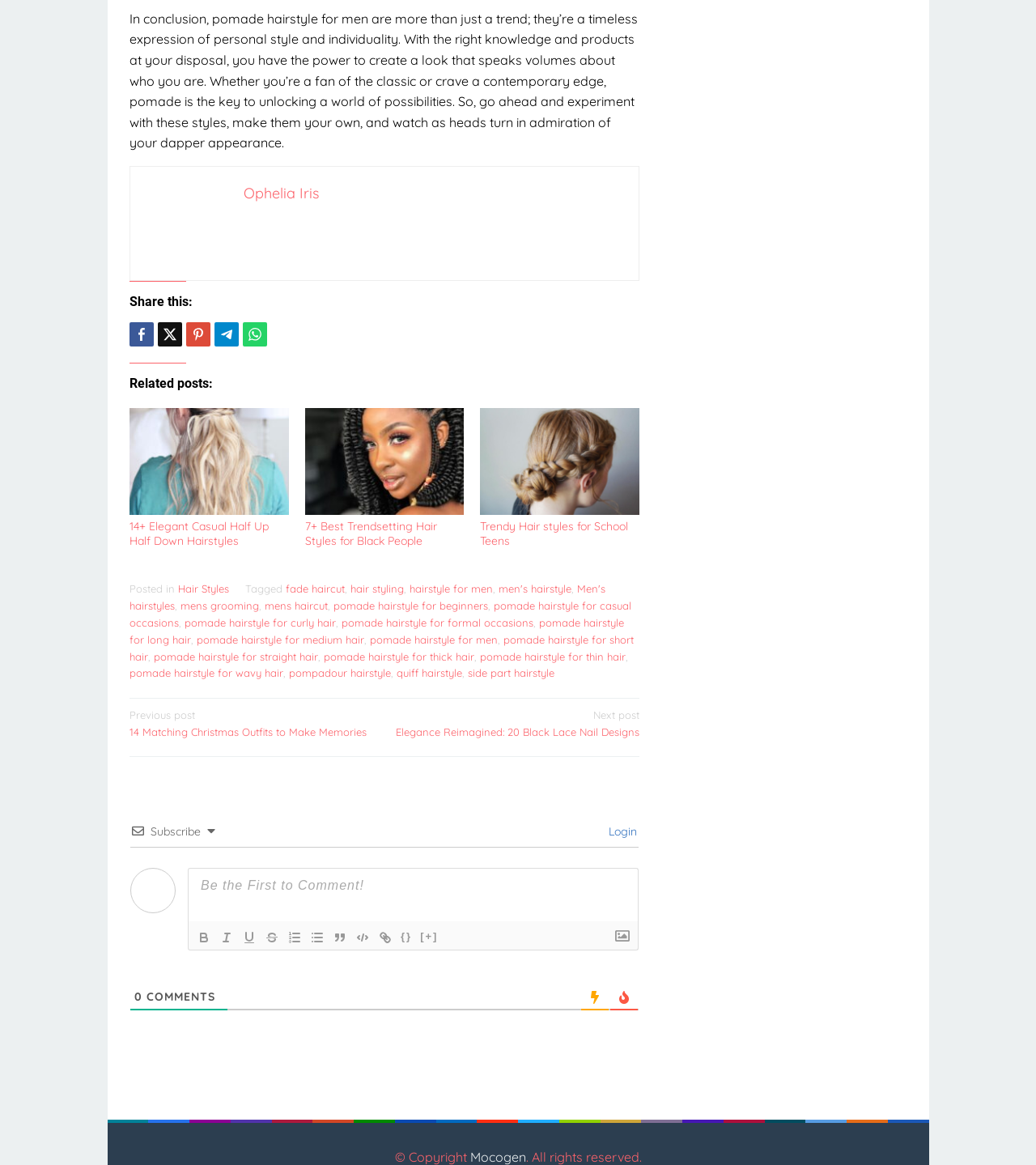What is the author's name?
Answer the question with a detailed explanation, including all necessary information.

After reviewing the webpage, I did not find any mention of the author's name. The article does not provide this information.